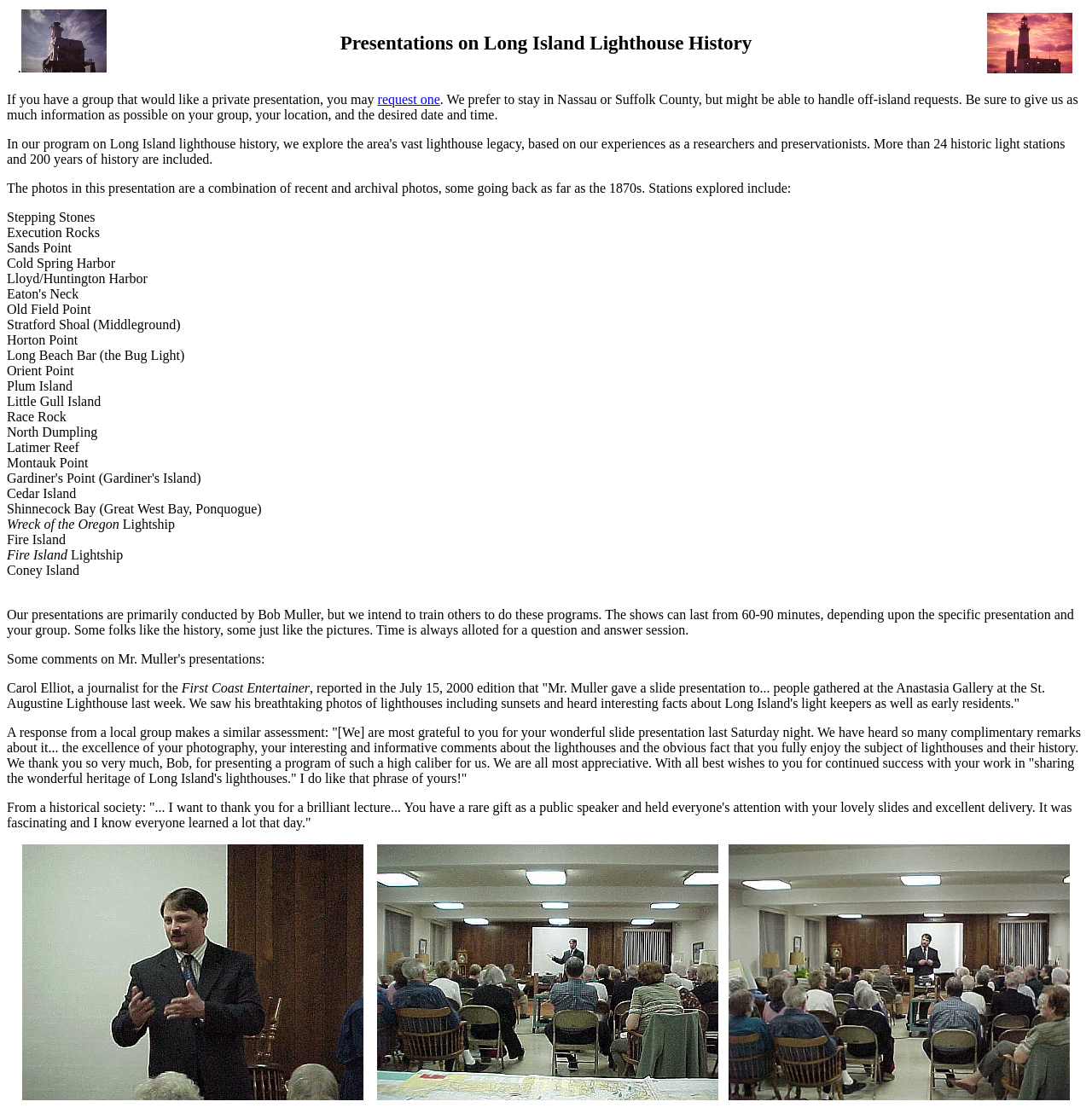Provide the bounding box coordinates for the UI element that is described as: "request one".

[0.346, 0.082, 0.403, 0.095]